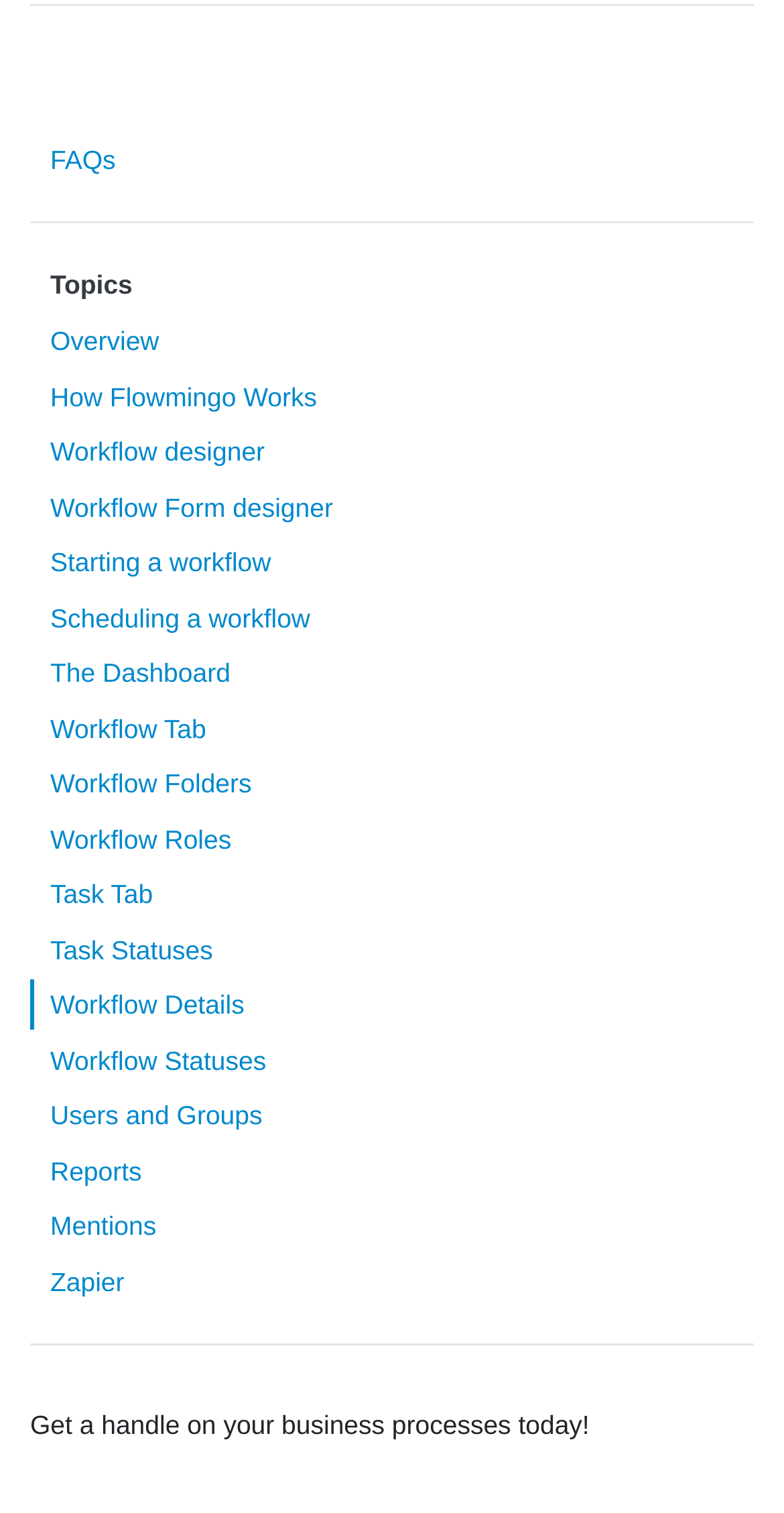Determine the bounding box coordinates for the area that needs to be clicked to fulfill this task: "explore Reports". The coordinates must be given as four float numbers between 0 and 1, i.e., [left, top, right, bottom].

[0.038, 0.757, 0.181, 0.791]